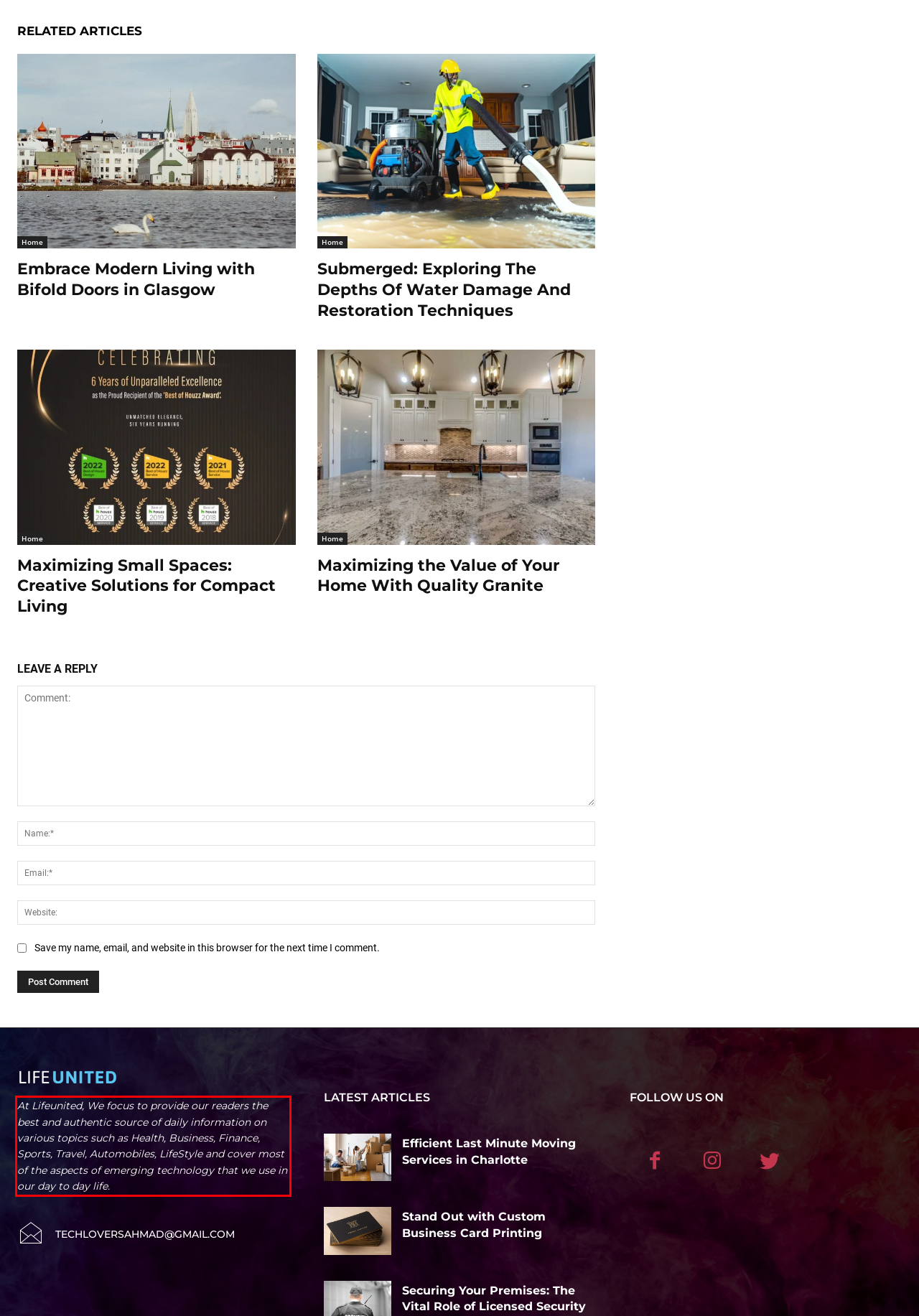In the screenshot of the webpage, find the red bounding box and perform OCR to obtain the text content restricted within this red bounding box.

At Lifeunited, We focus to provide our readers the best and authentic source of daily information on various topics such as Health, Business, Finance, Sports, Travel, Automobiles, LifeStyle and cover most of the aspects of emerging technology that we use in our day to day life.